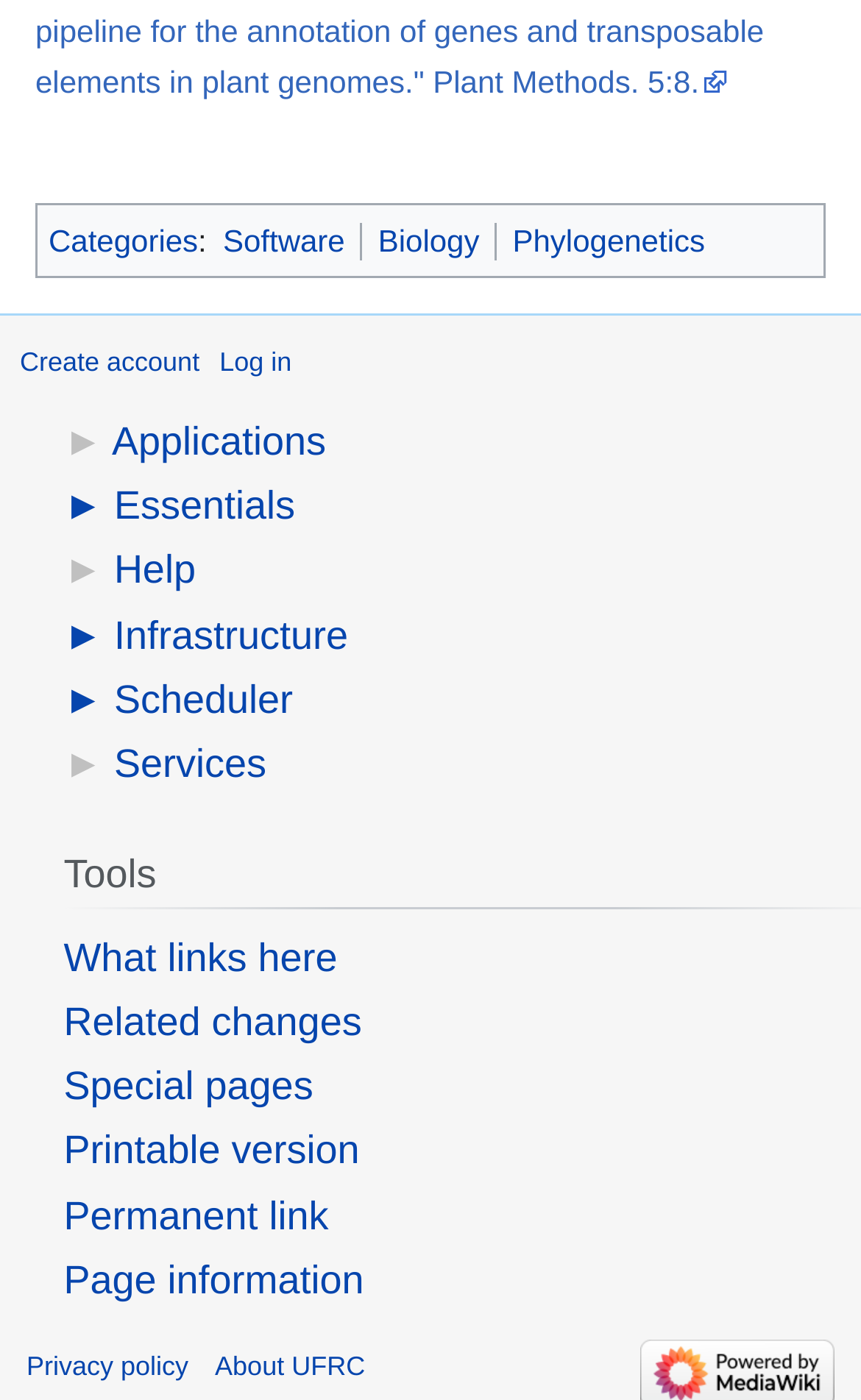Please find and report the bounding box coordinates of the element to click in order to perform the following action: "Click on Categories". The coordinates should be expressed as four float numbers between 0 and 1, in the format [left, top, right, bottom].

[0.056, 0.159, 0.23, 0.184]